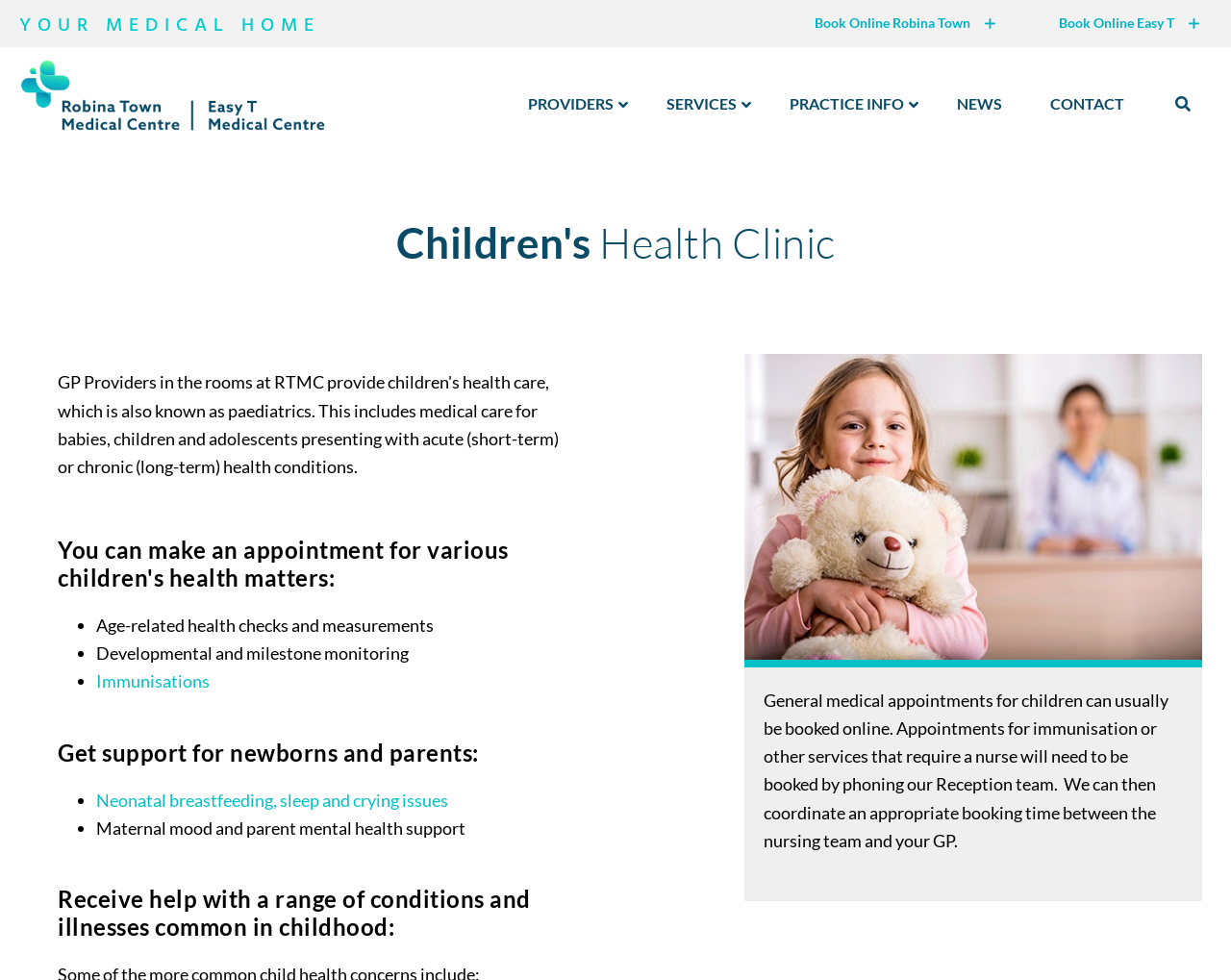Find the bounding box coordinates of the clickable region needed to perform the following instruction: "Book online at Robina Town". The coordinates should be provided as four float numbers between 0 and 1, i.e., [left, top, right, bottom].

[0.658, 0.005, 0.815, 0.043]